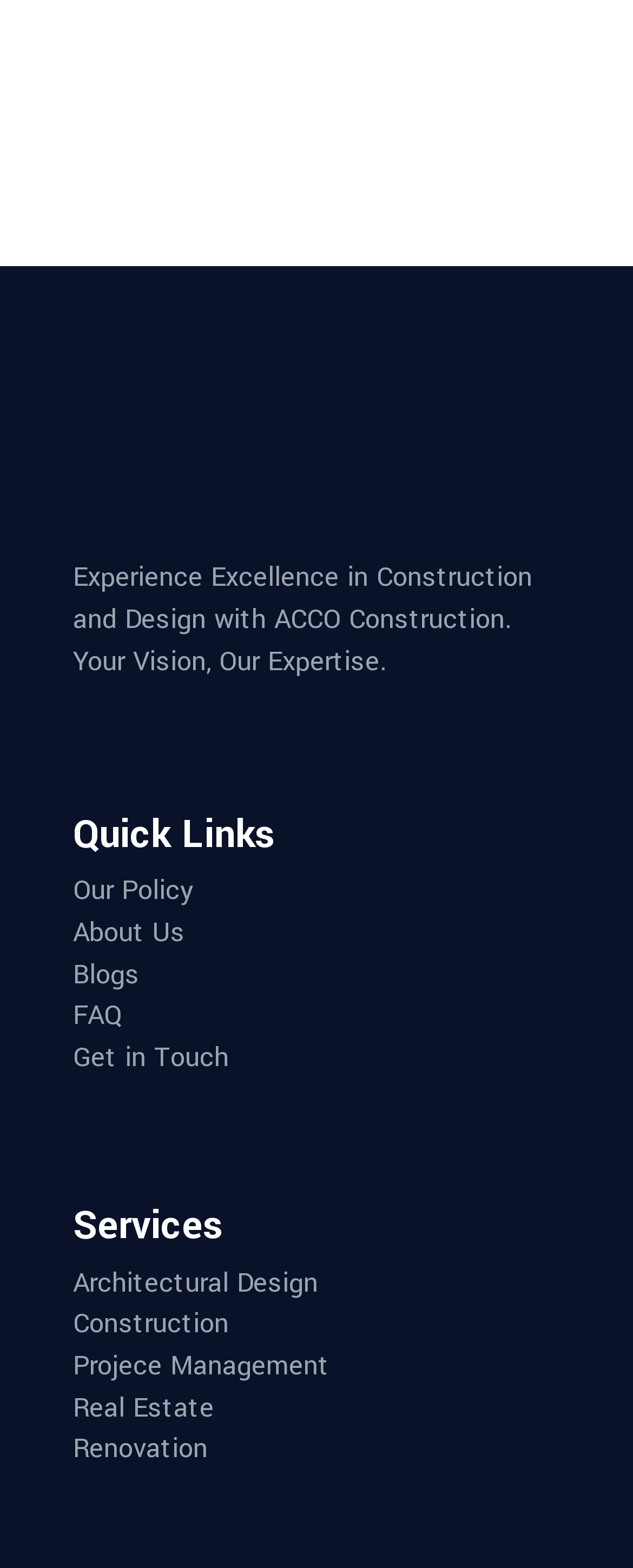Please identify the coordinates of the bounding box for the clickable region that will accomplish this instruction: "Explore our construction services".

[0.115, 0.834, 0.4, 0.855]